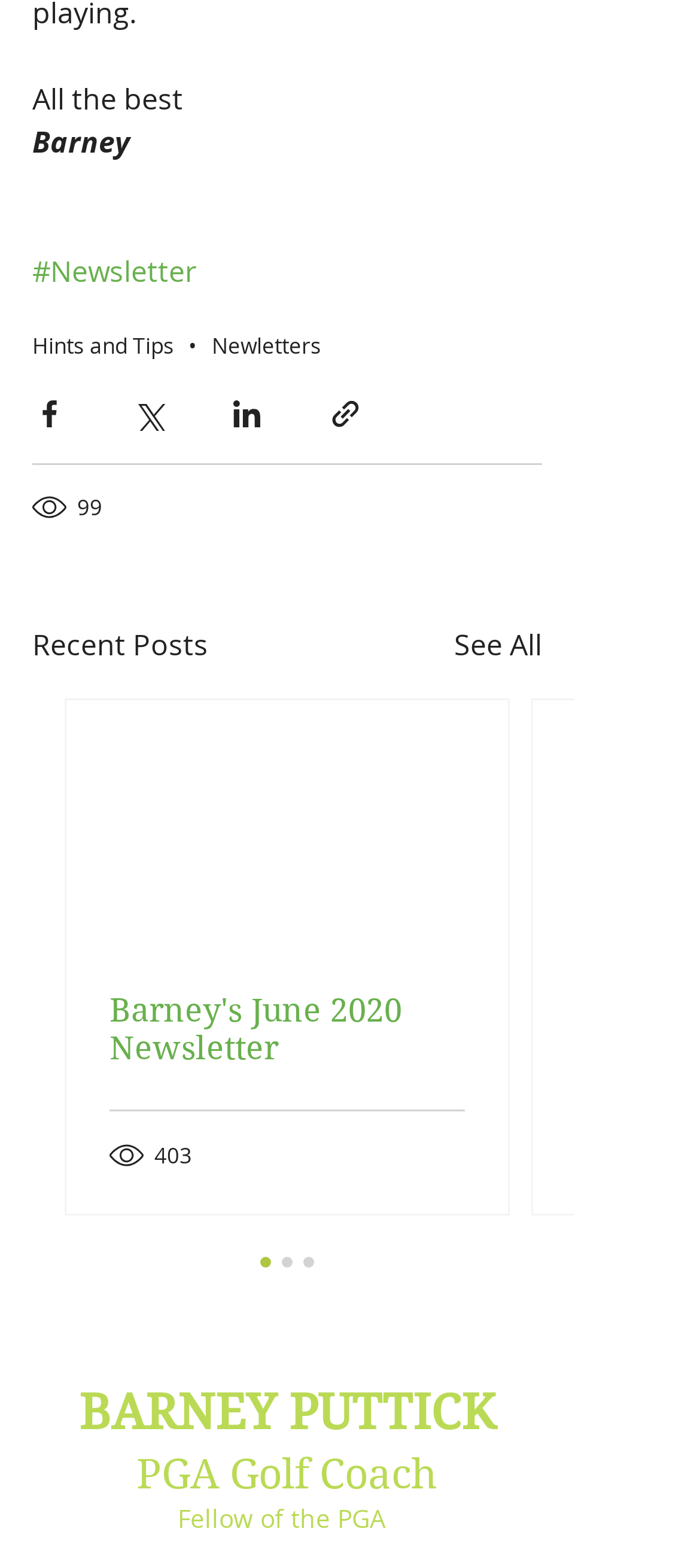Please find the bounding box coordinates in the format (top-left x, top-left y, bottom-right x, bottom-right y) for the given element description. Ensure the coordinates are floating point numbers between 0 and 1. Description: aria-label="Share via LinkedIn"

[0.328, 0.253, 0.377, 0.274]